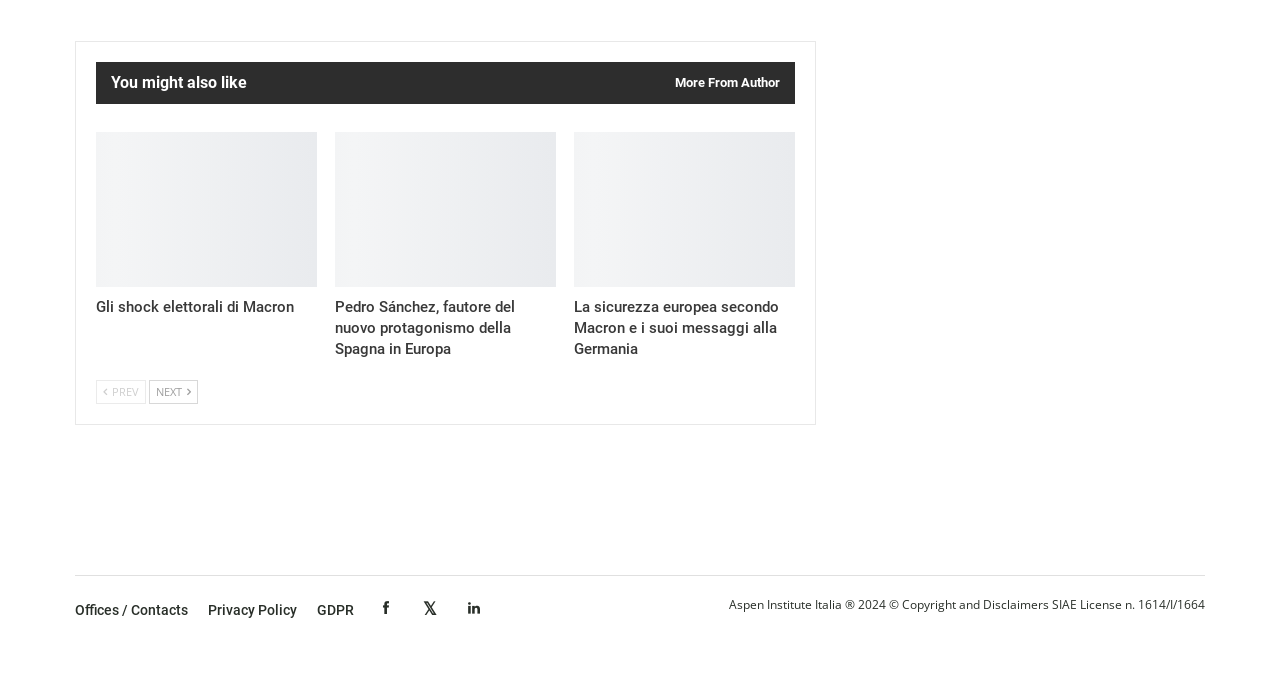How many links are there in the footer section?
Give a one-word or short phrase answer based on the image.

5